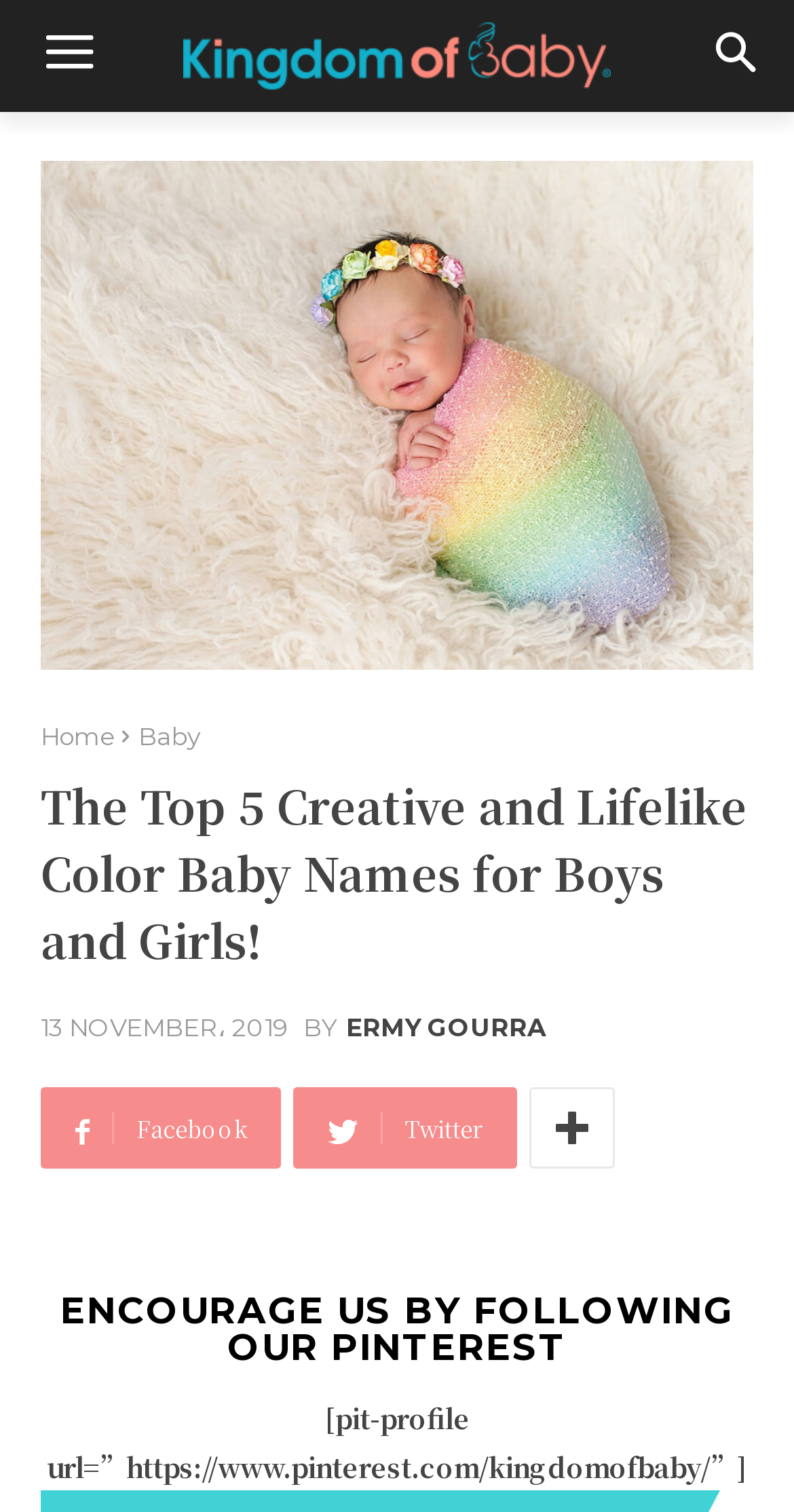What is the topic of the article?
Based on the visual, give a brief answer using one word or a short phrase.

Baby Names